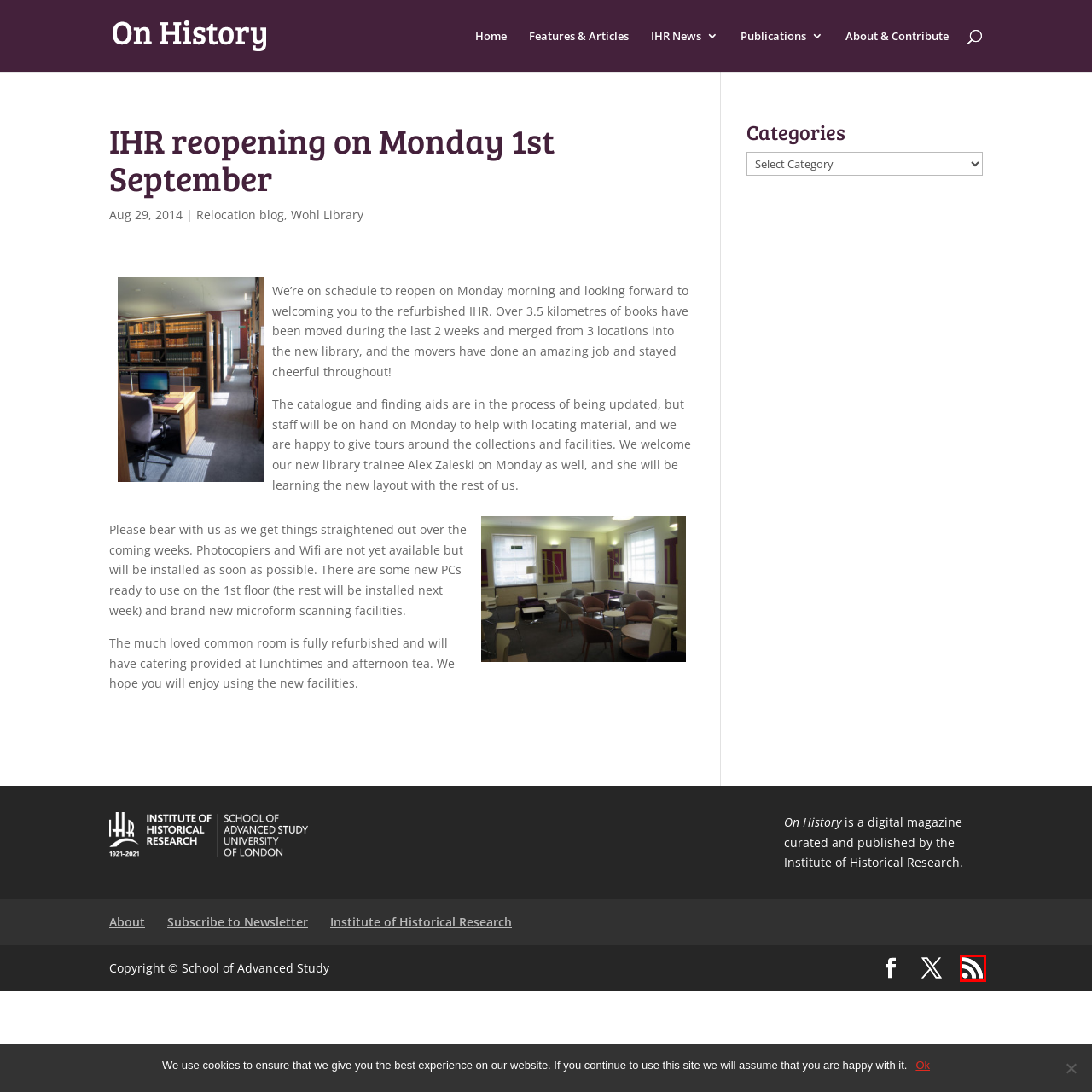Given a screenshot of a webpage with a red bounding box highlighting a UI element, determine which webpage description best matches the new webpage that appears after clicking the highlighted element. Here are the candidates:
A. On History
B. About & Contribute - On History
C. Features & Articles Archives - On History
D. Publications - On History
E. IHR News Archives - On History
F. Relocation blog Archives - On History
G. Wohl Library Archives - On History
H. Home - On History

A